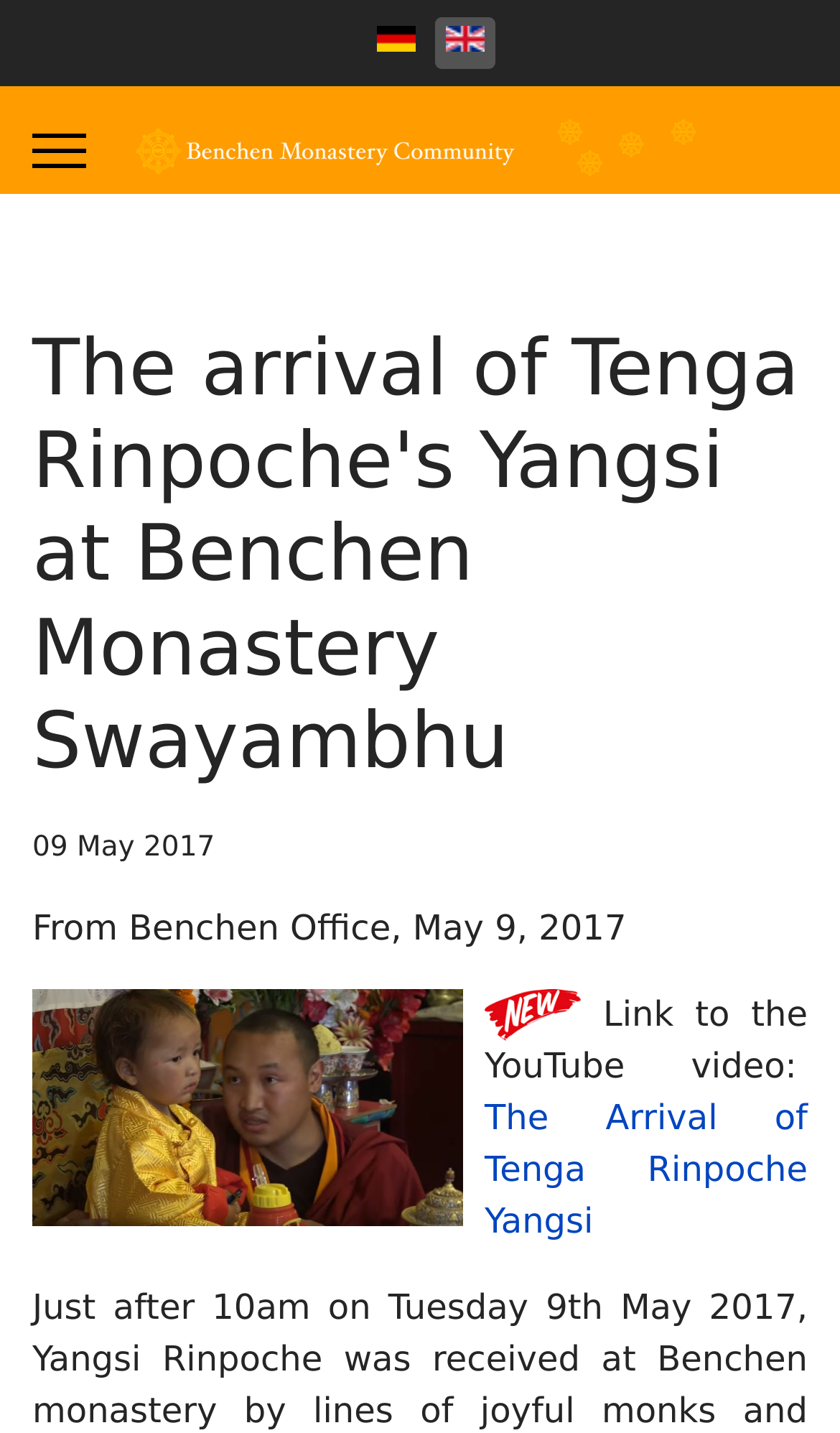What language options are available?
Use the image to answer the question with a single word or phrase.

German, English (UK)